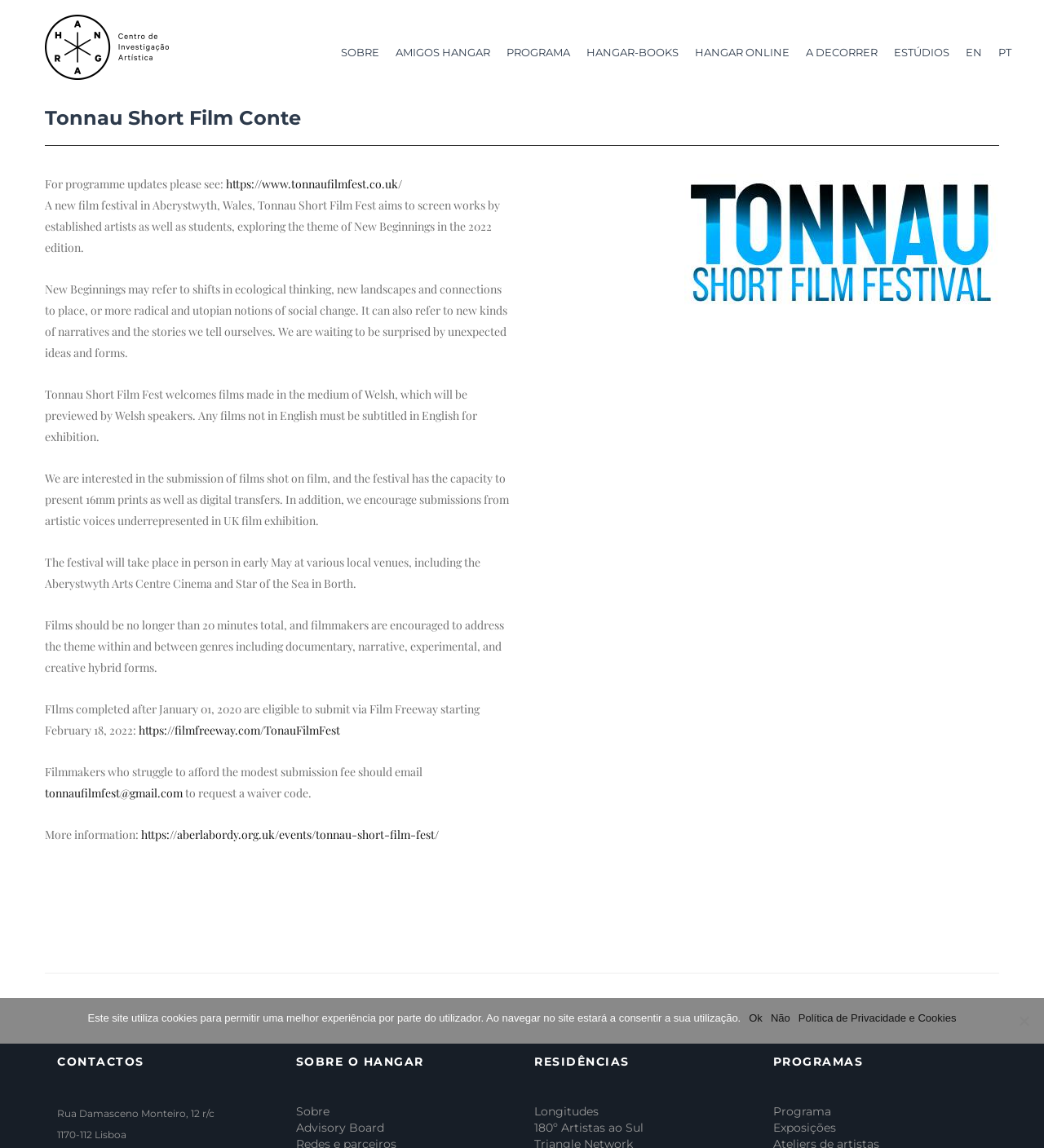Highlight the bounding box coordinates of the element you need to click to perform the following instruction: "Submit a film to the festival."

[0.133, 0.629, 0.326, 0.643]